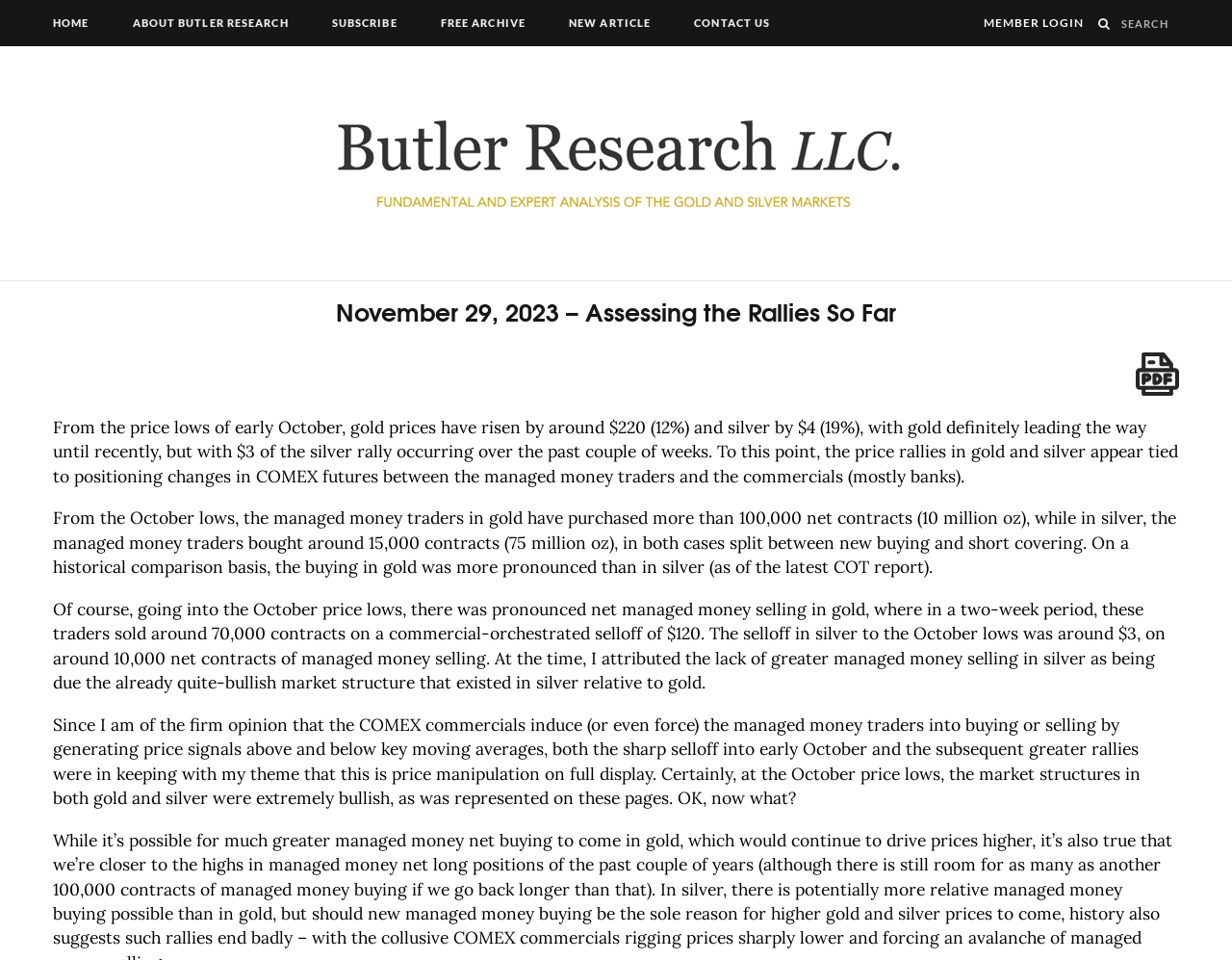Determine the bounding box coordinates for the area that should be clicked to carry out the following instruction: "Click the HOME link".

[0.027, 0.0, 0.089, 0.048]